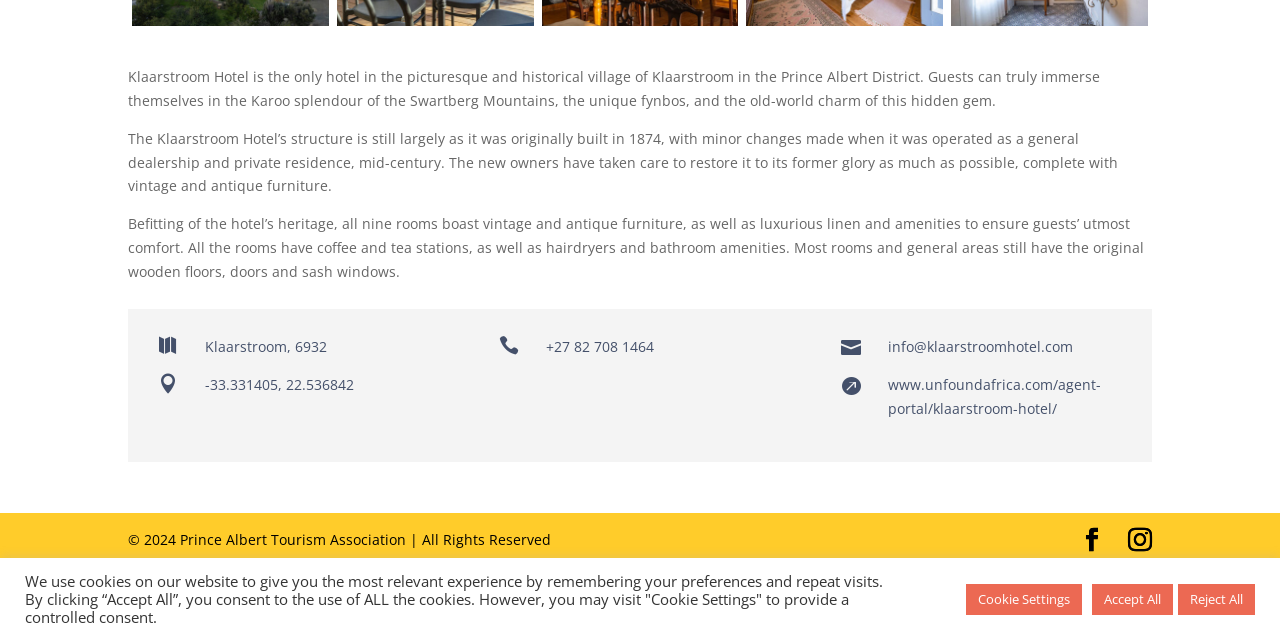Give the bounding box coordinates for the element described by: "+27 82 708 1464".

[0.427, 0.526, 0.511, 0.556]